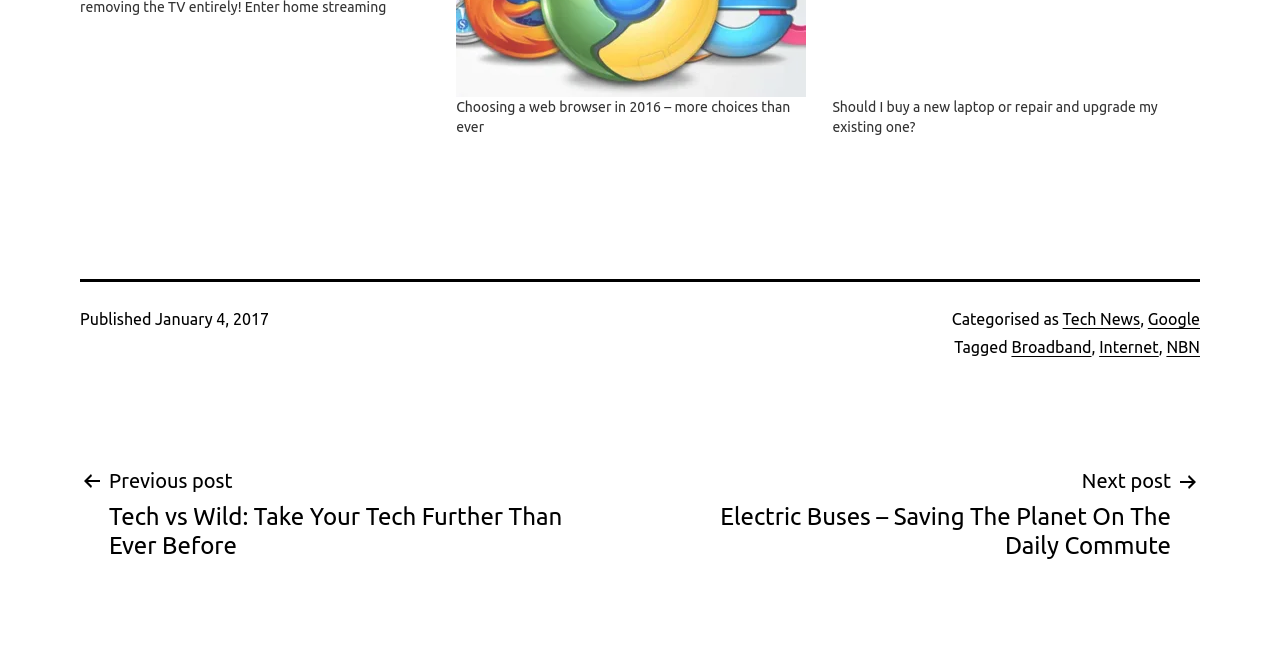Given the element description NBN, specify the bounding box coordinates of the corresponding UI element in the format (top-left x, top-left y, bottom-right x, bottom-right y). All values must be between 0 and 1.

[0.911, 0.522, 0.938, 0.55]